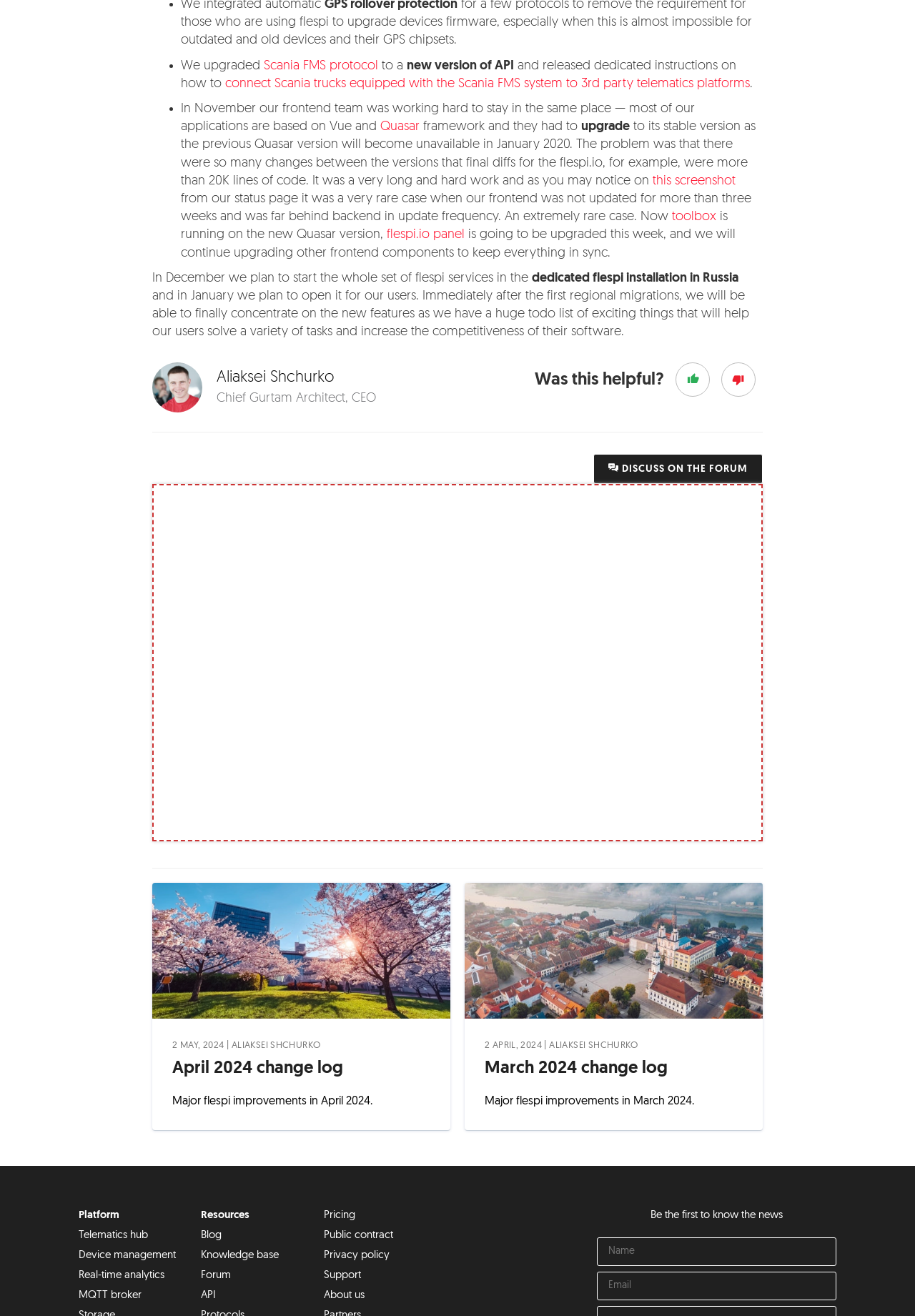Given the description of the UI element: "Platform", predict the bounding box coordinates in the form of [left, top, right, bottom], with each value being a float between 0 and 1.

[0.086, 0.919, 0.13, 0.928]